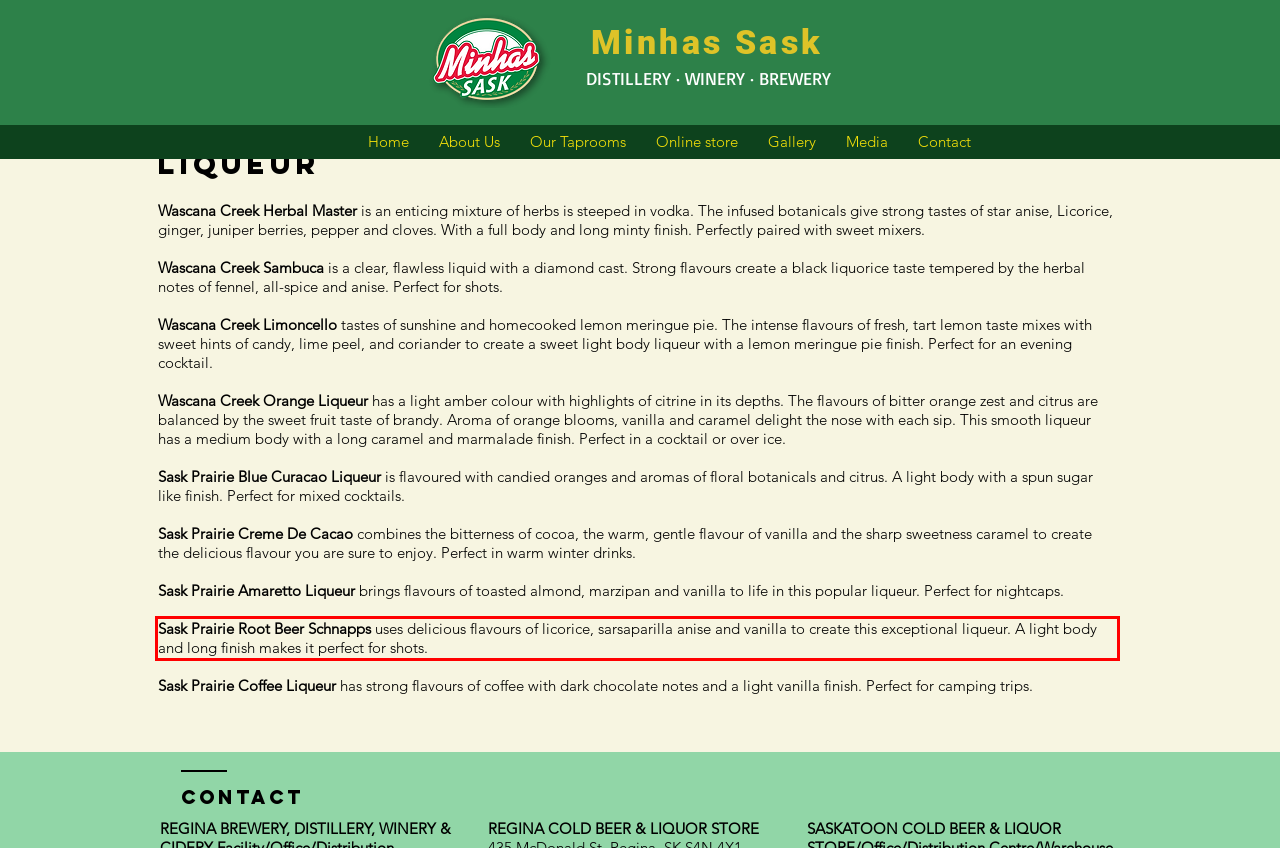With the provided screenshot of a webpage, locate the red bounding box and perform OCR to extract the text content inside it.

Sask Prairie Root Beer Schnapps uses delicious flavours of licorice, sarsaparilla anise and vanilla to create this exceptional liqueur. A light body and long finish makes it perfect for shots.